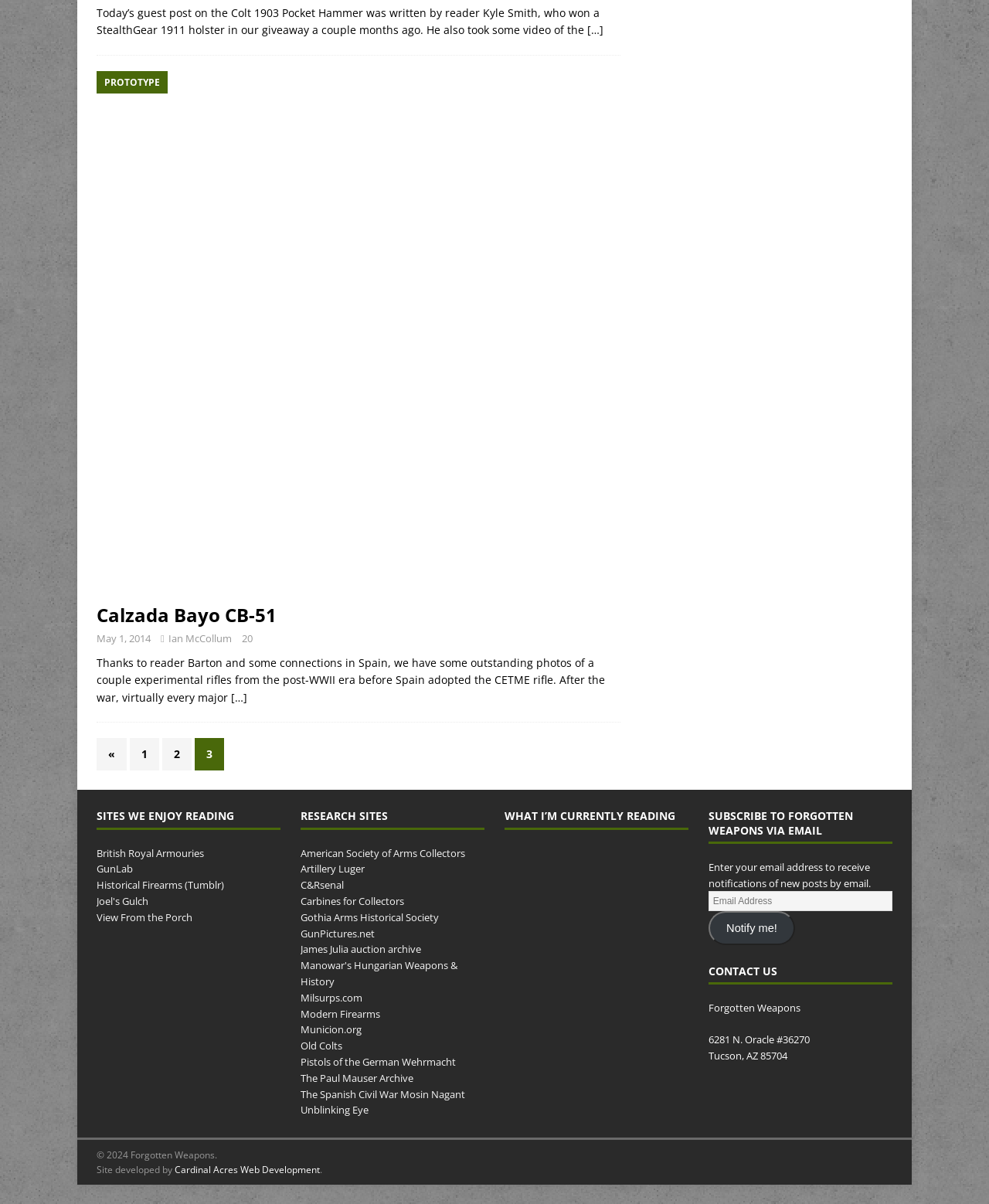Reply to the question with a single word or phrase:
How many links are there in the 'SITES WE ENJOY READING' section?

6